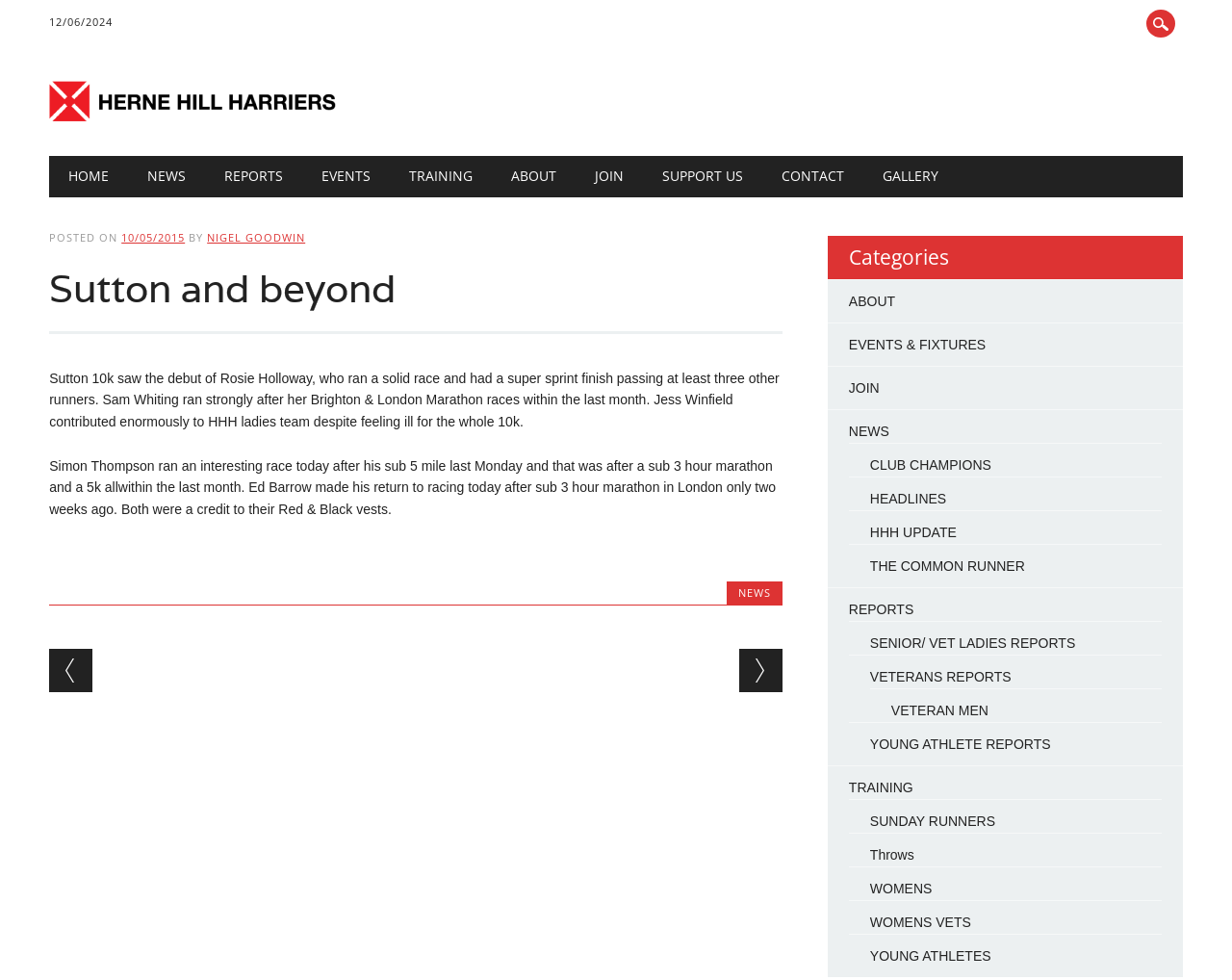Please give the bounding box coordinates of the area that should be clicked to fulfill the following instruction: "Go to the 'TRAINING' section". The coordinates should be in the format of four float numbers from 0 to 1, i.e., [left, top, right, bottom].

[0.317, 0.16, 0.399, 0.201]